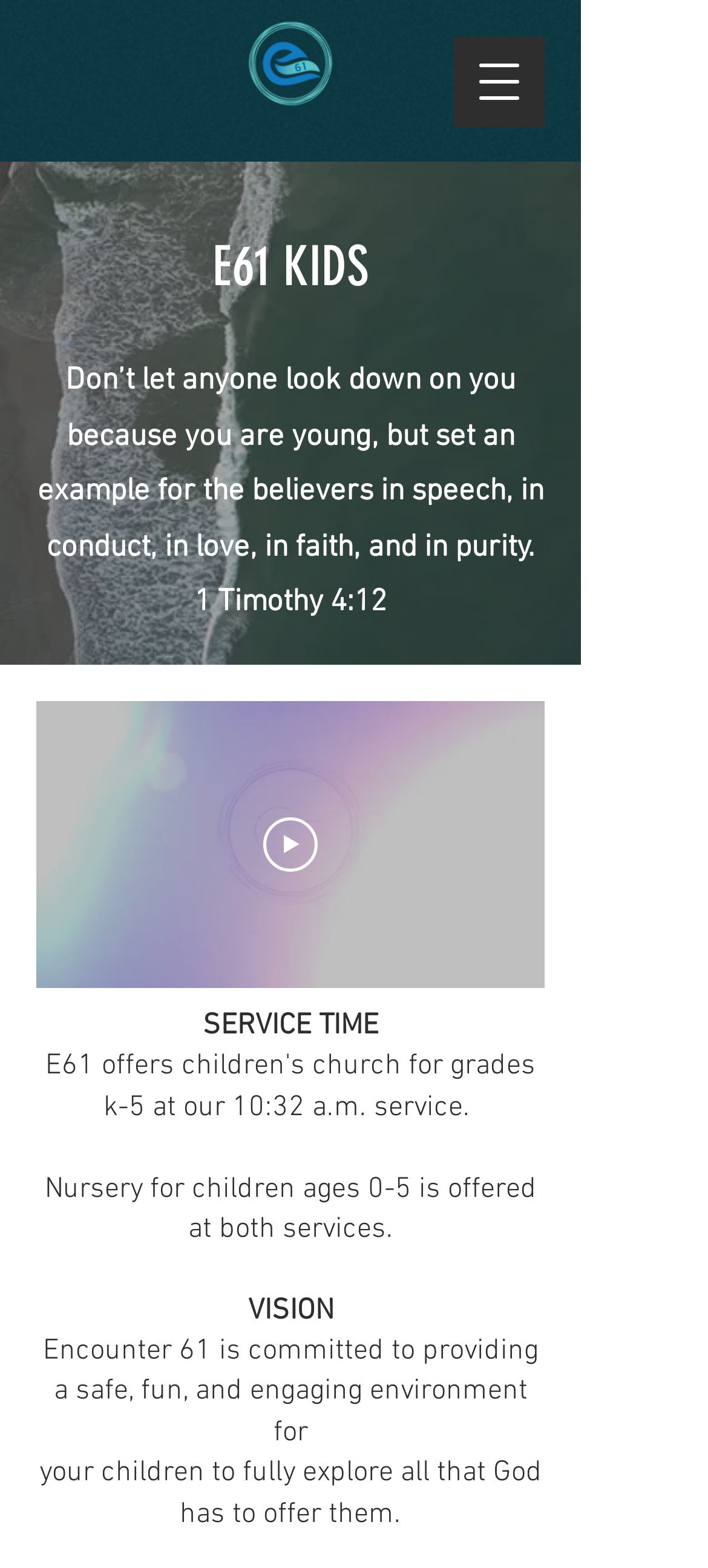Please examine the image and provide a detailed answer to the question: Is there a video on the webpage?

The presence of a video can be inferred from the video element and its associated controls such as play, mute, and full screen buttons, which are located in the middle of the webpage.